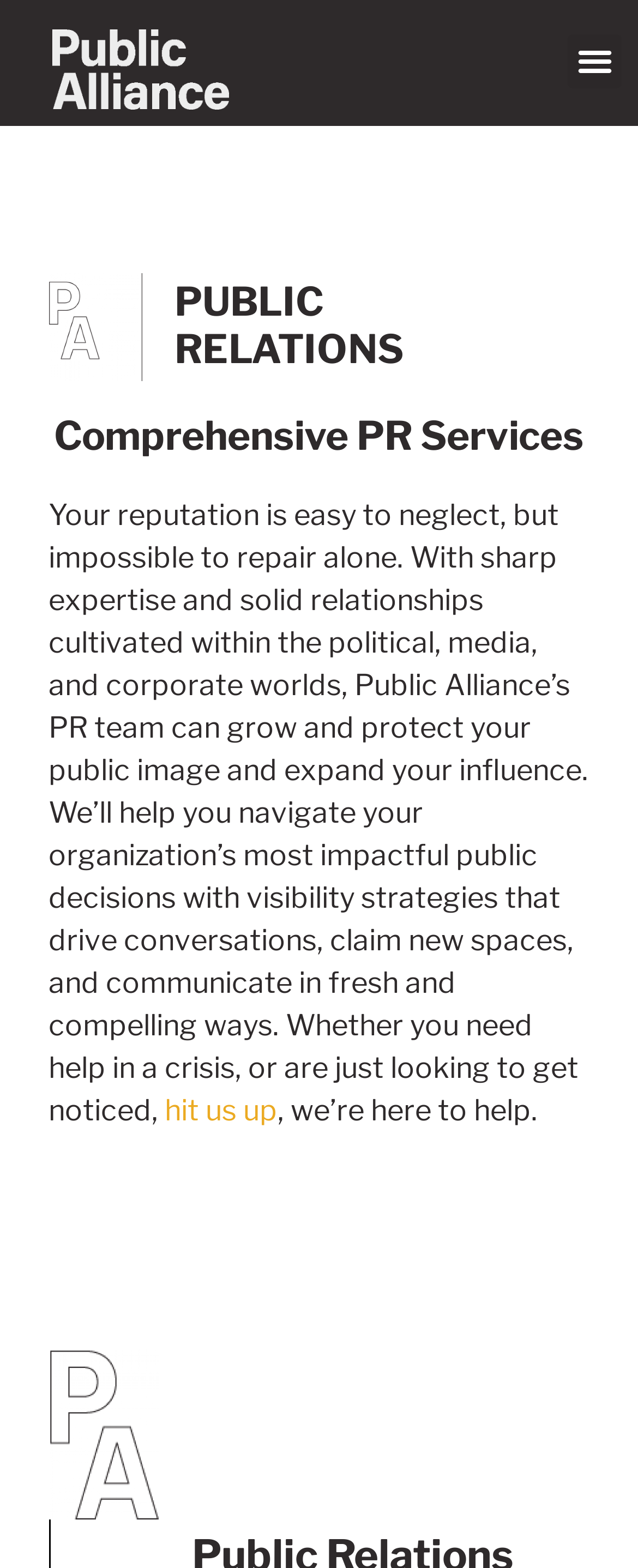What is the role of the image at the bottom of the page?
From the screenshot, supply a one-word or short-phrase answer.

Decoration